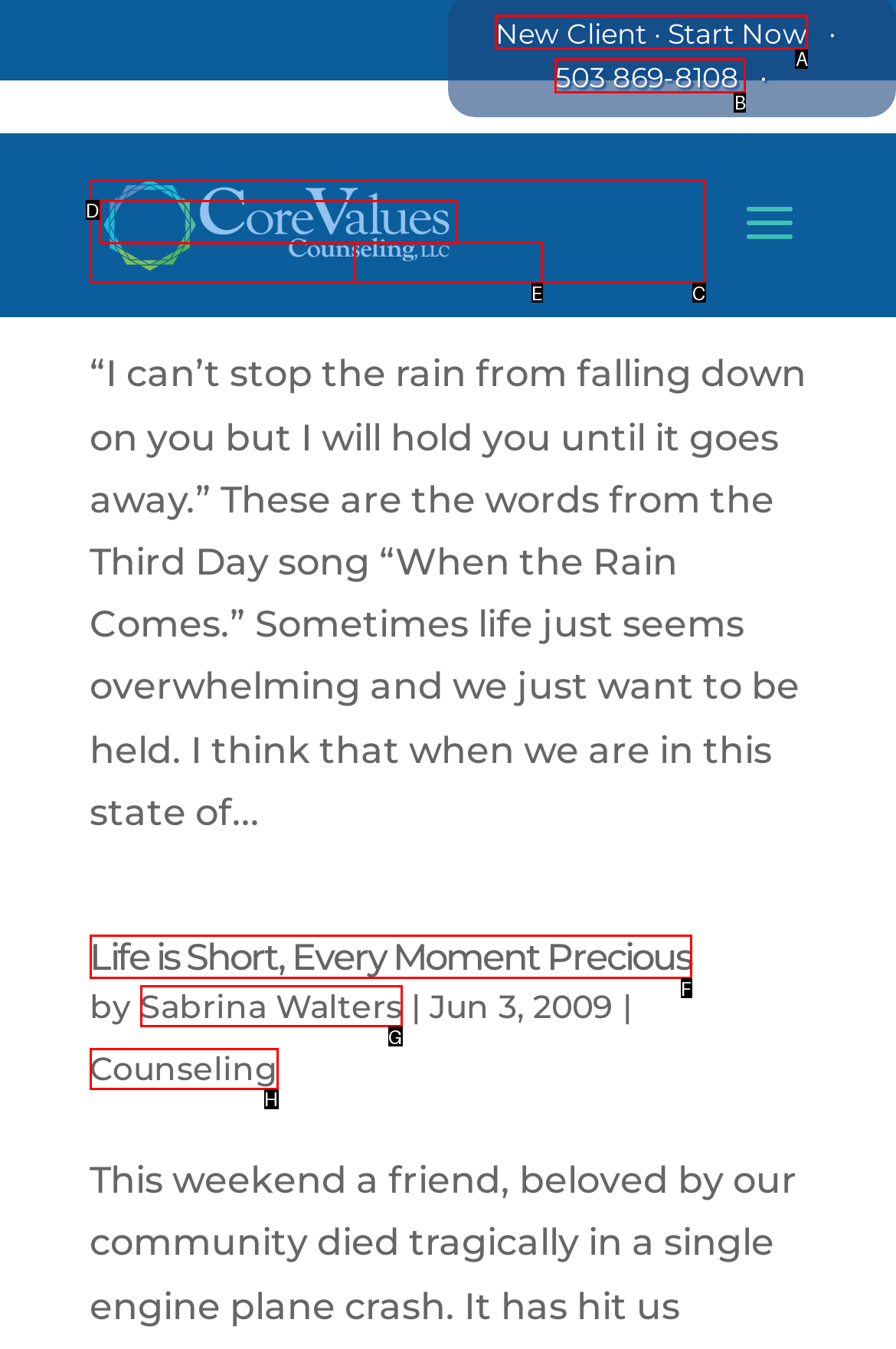Select the letter of the option that corresponds to: New Client · Start Now
Provide the letter from the given options.

A